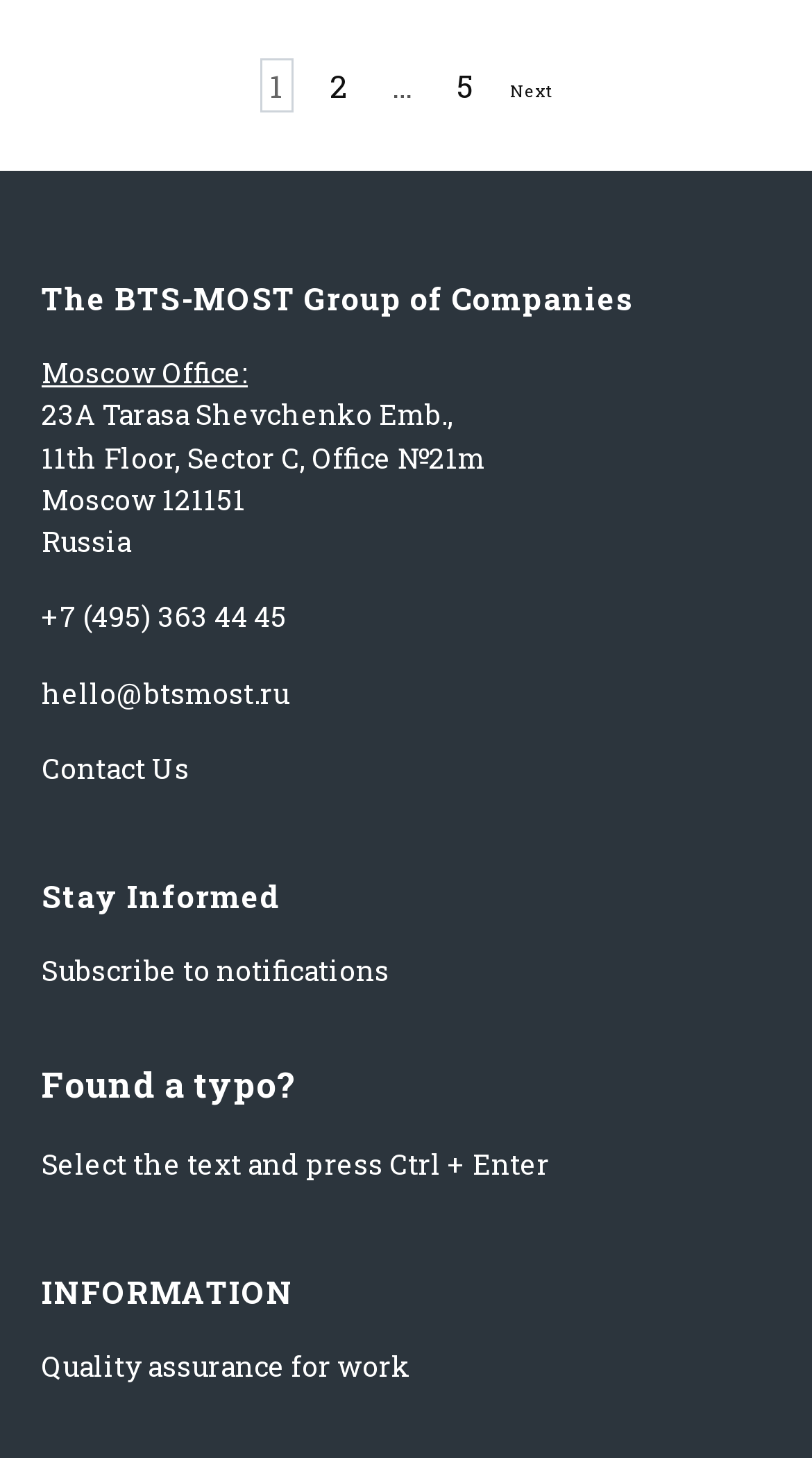What is the email address to contact the office?
Look at the image and answer the question using a single word or phrase.

hello@btsmost.ru